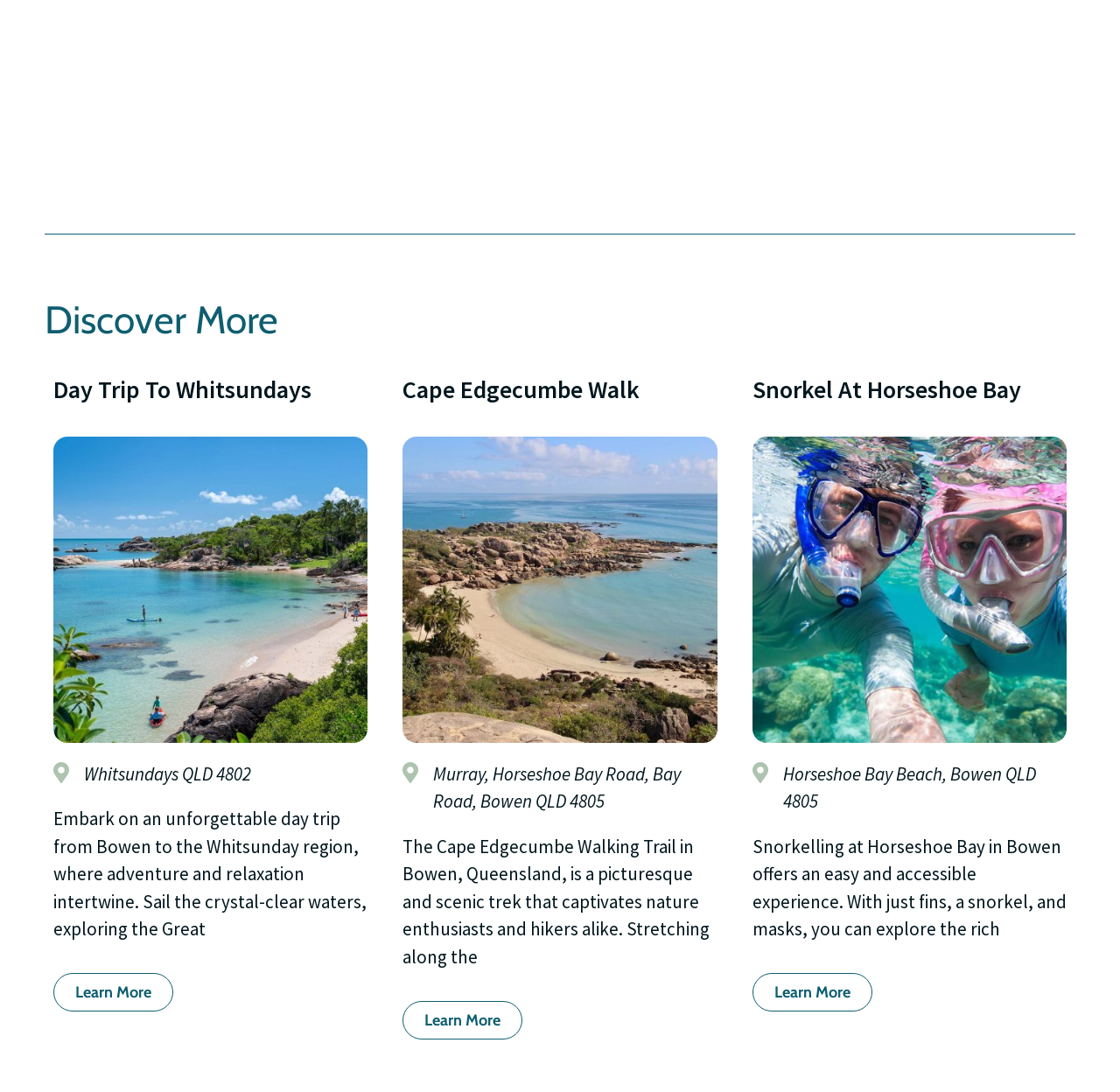Respond to the following query with just one word or a short phrase: 
What is the destination of the day trip?

Whitsundays